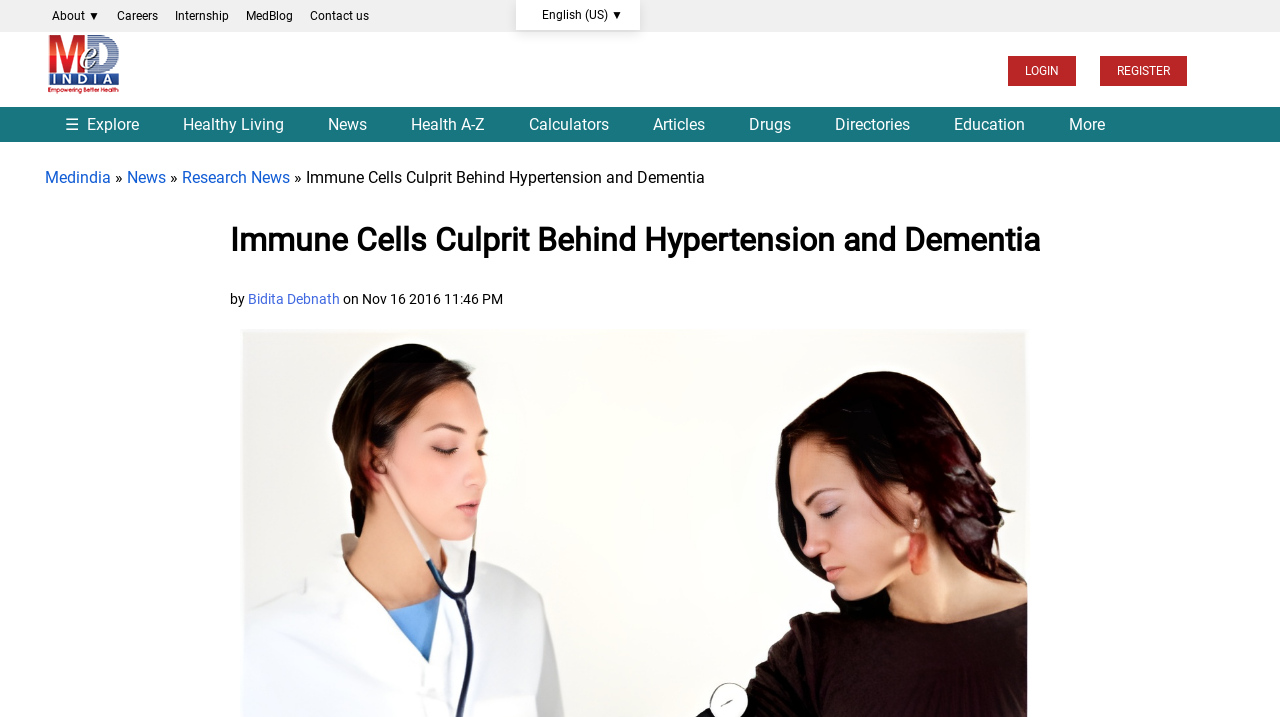Could you find the bounding box coordinates of the clickable area to complete this instruction: "Enter your comment in the text box"?

None